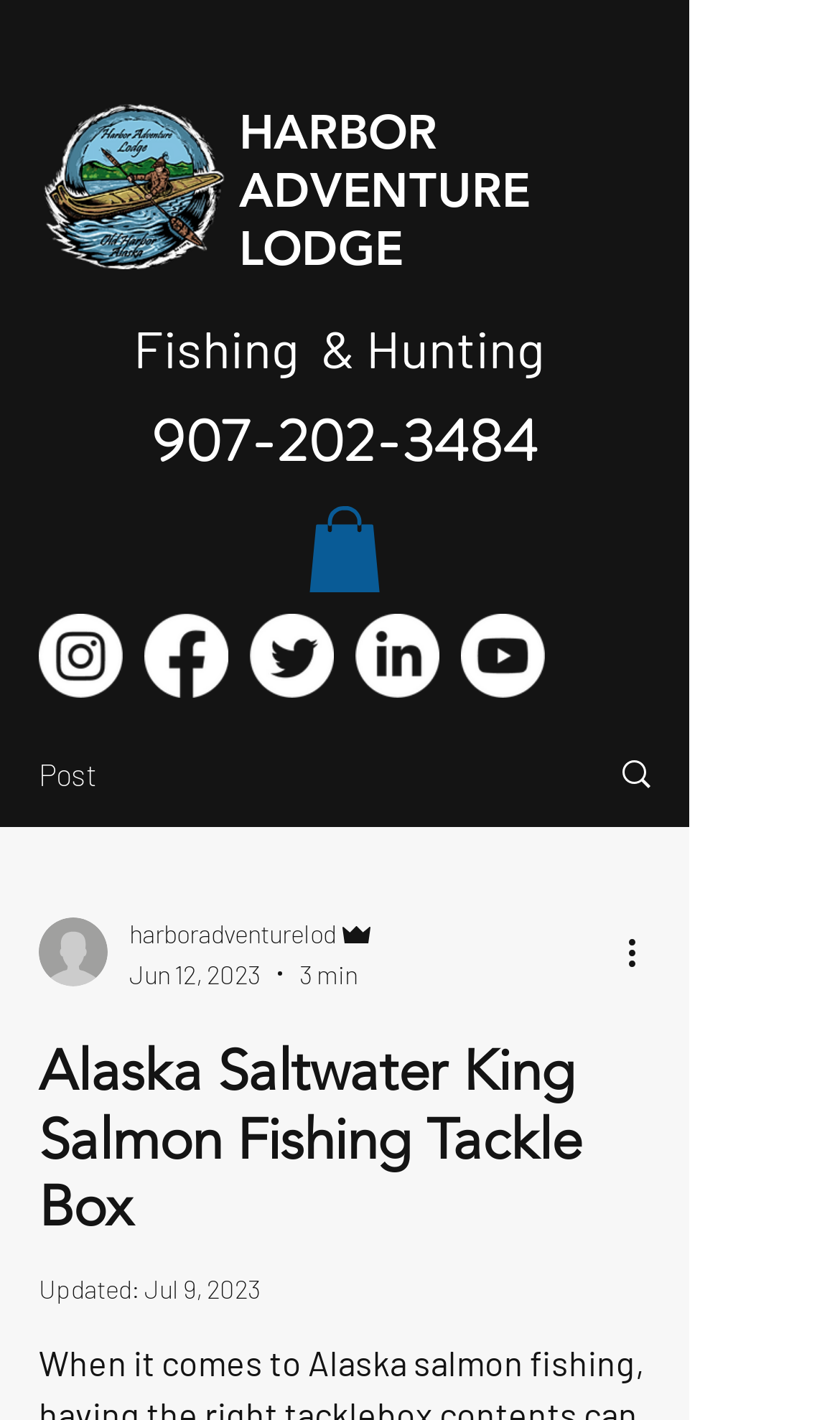Respond with a single word or phrase to the following question: How many social media links are there?

5